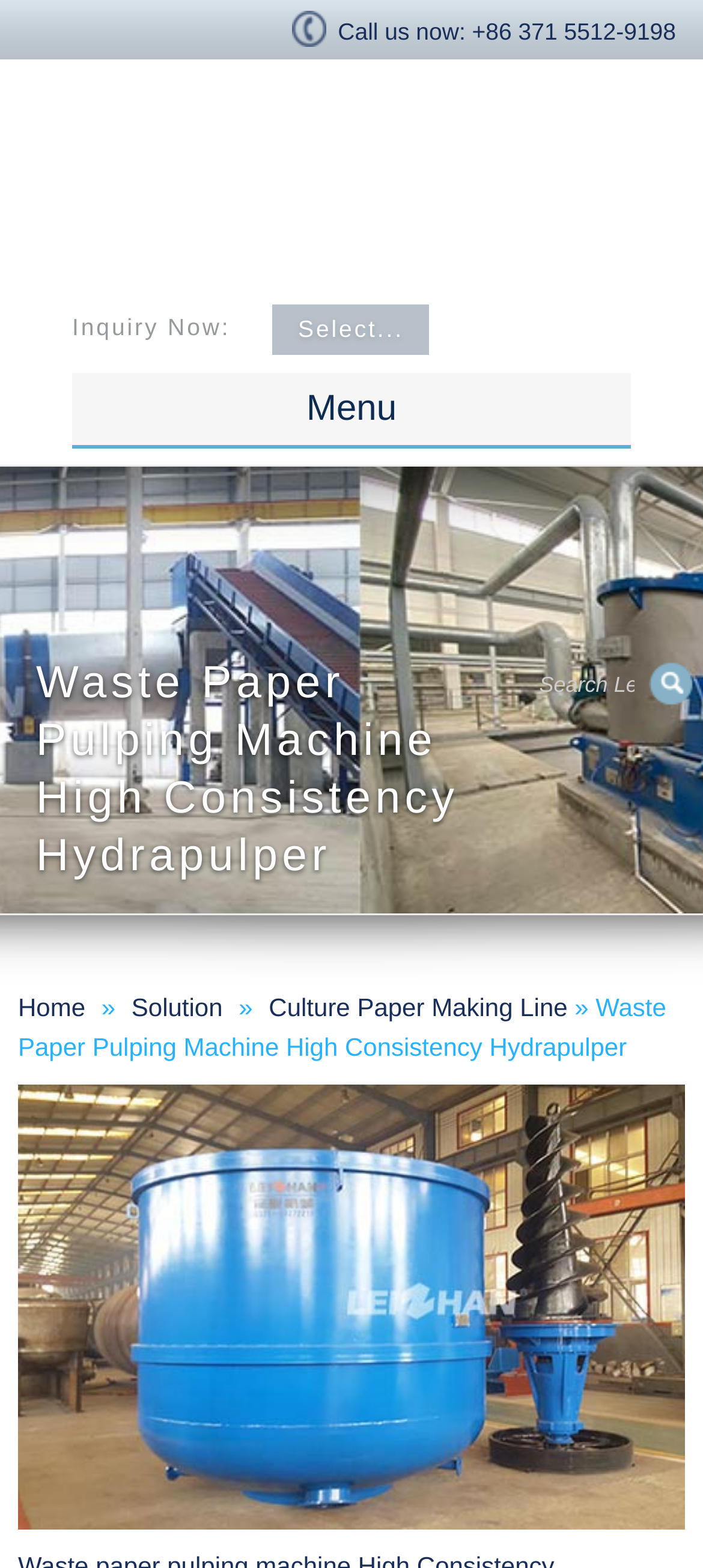What is the phone number to call?
Please provide a single word or phrase as your answer based on the screenshot.

+86 371 5512-9198